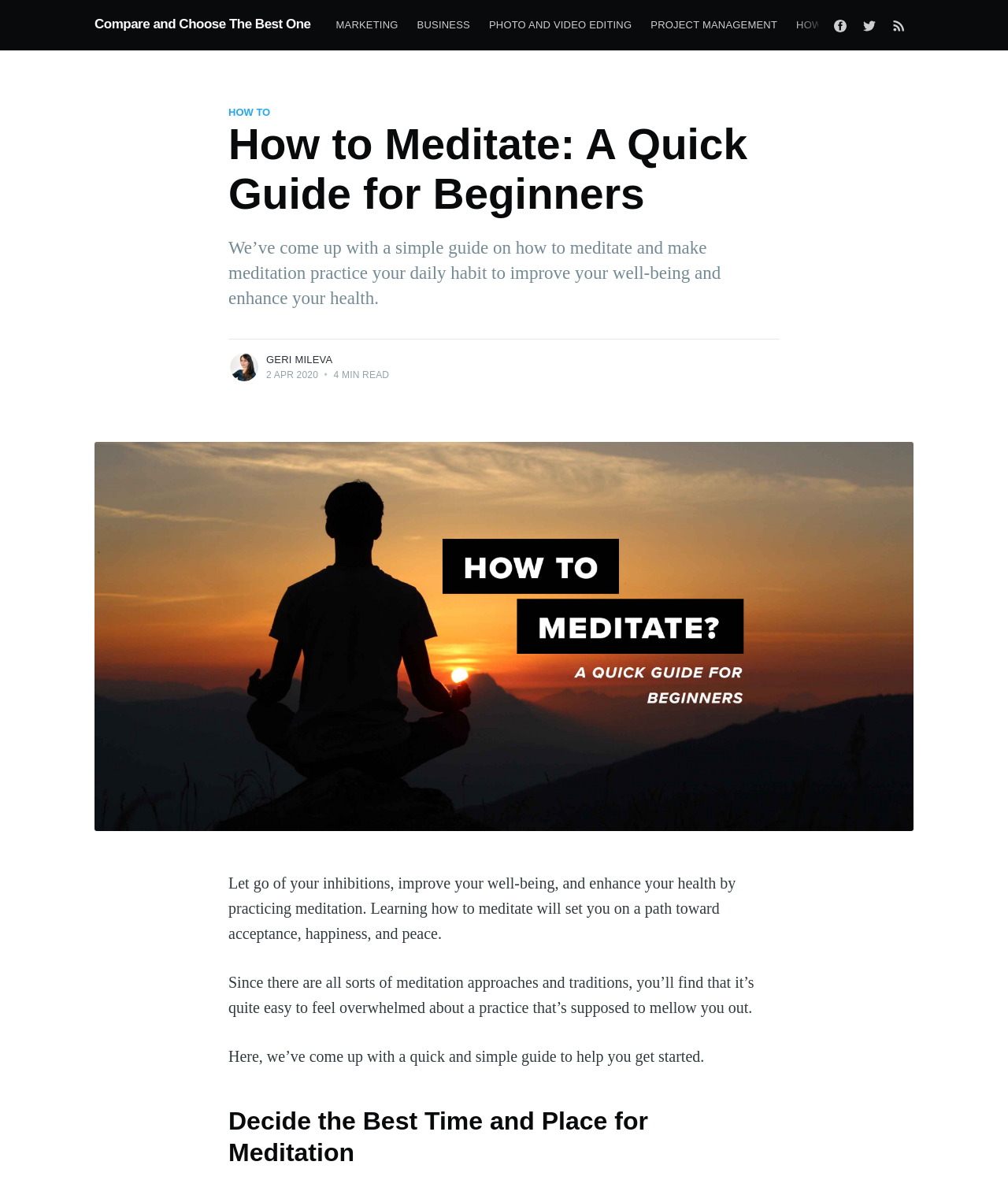Who is the author of the article?
Carefully analyze the image and provide a detailed answer to the question.

The author of the article is Geri Mileva, which is mentioned in the section with her name and a brief description of her background as a HubSpot-certified marketer and full-time freelance writer.